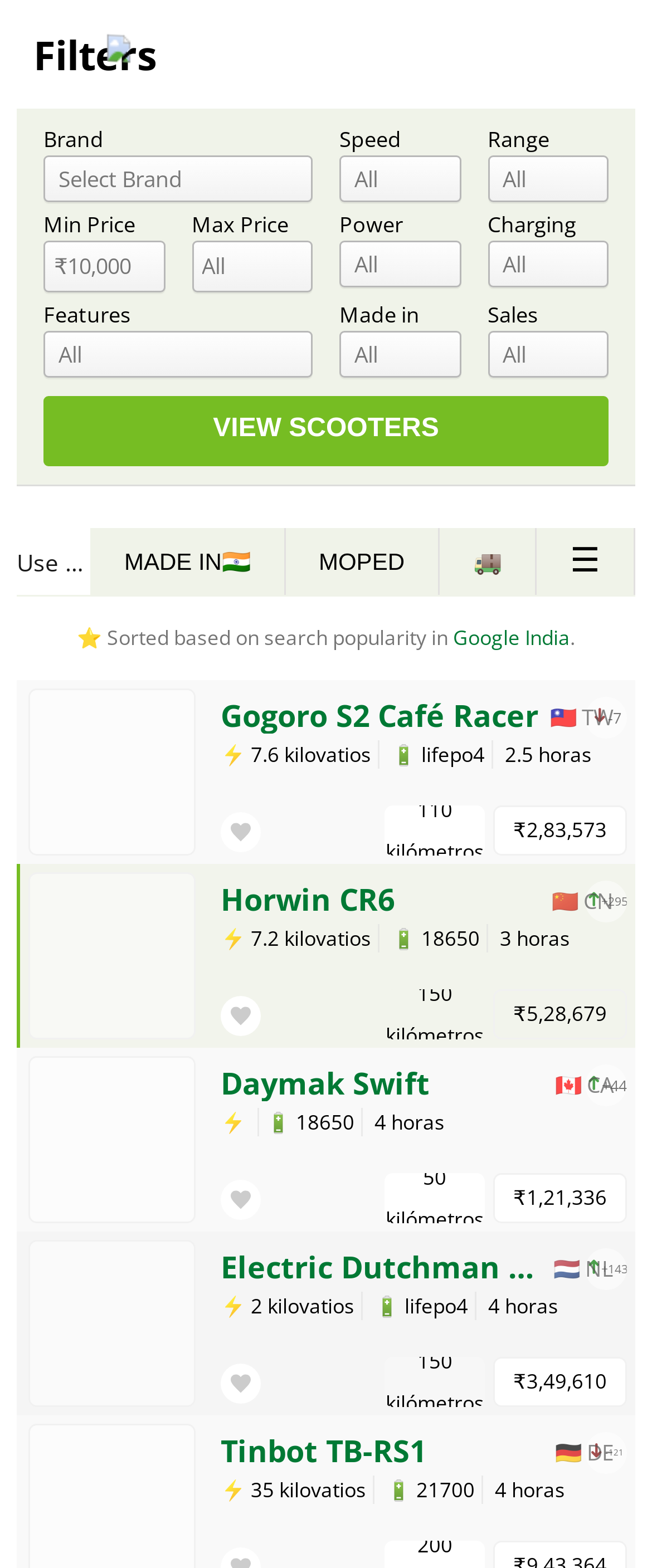What is the brand of the first scooter?
Based on the image content, provide your answer in one word or a short phrase.

Gogoro